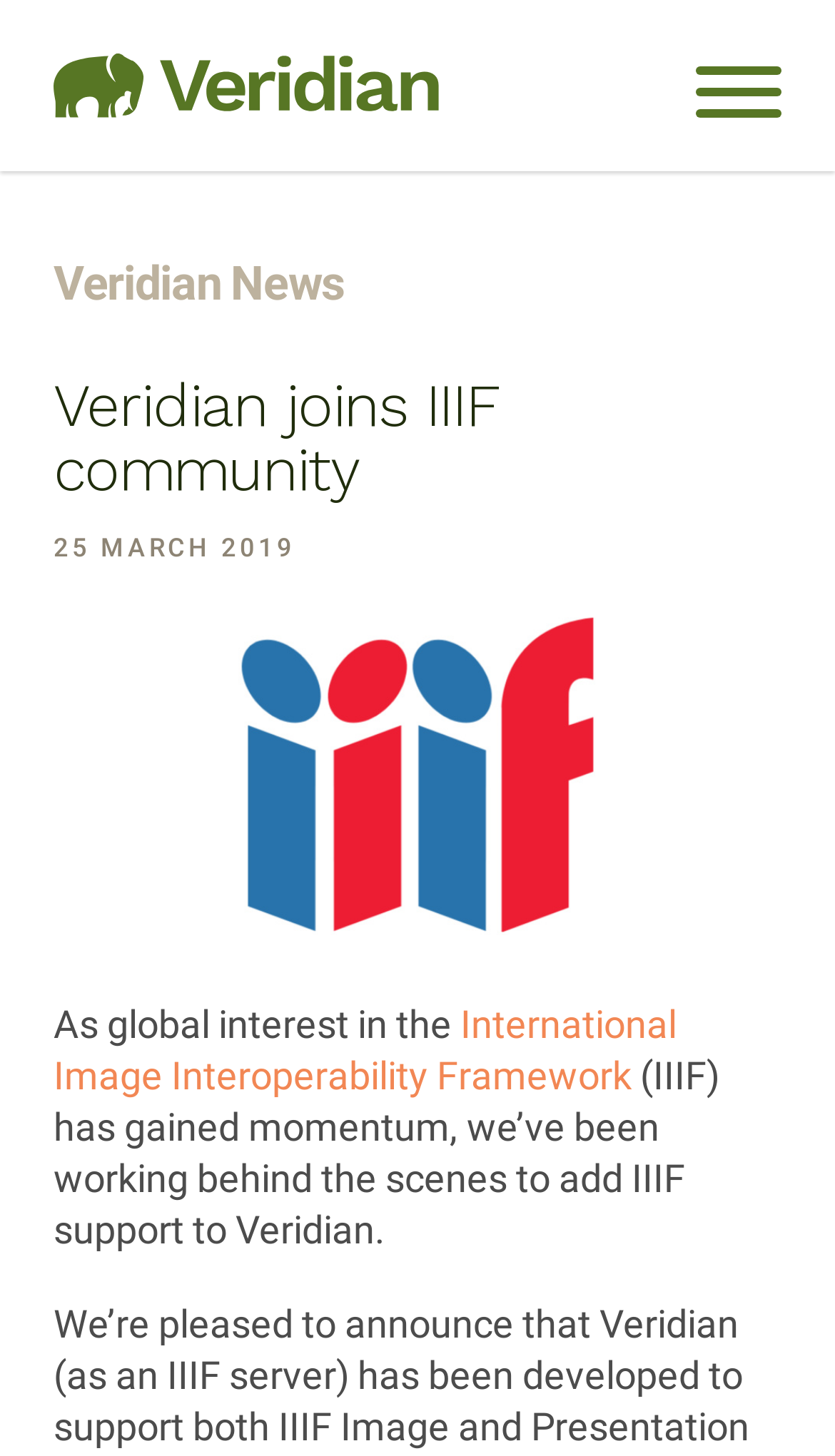What is the framework mentioned in the news? Examine the screenshot and reply using just one word or a brief phrase.

International Image Interoperability Framework